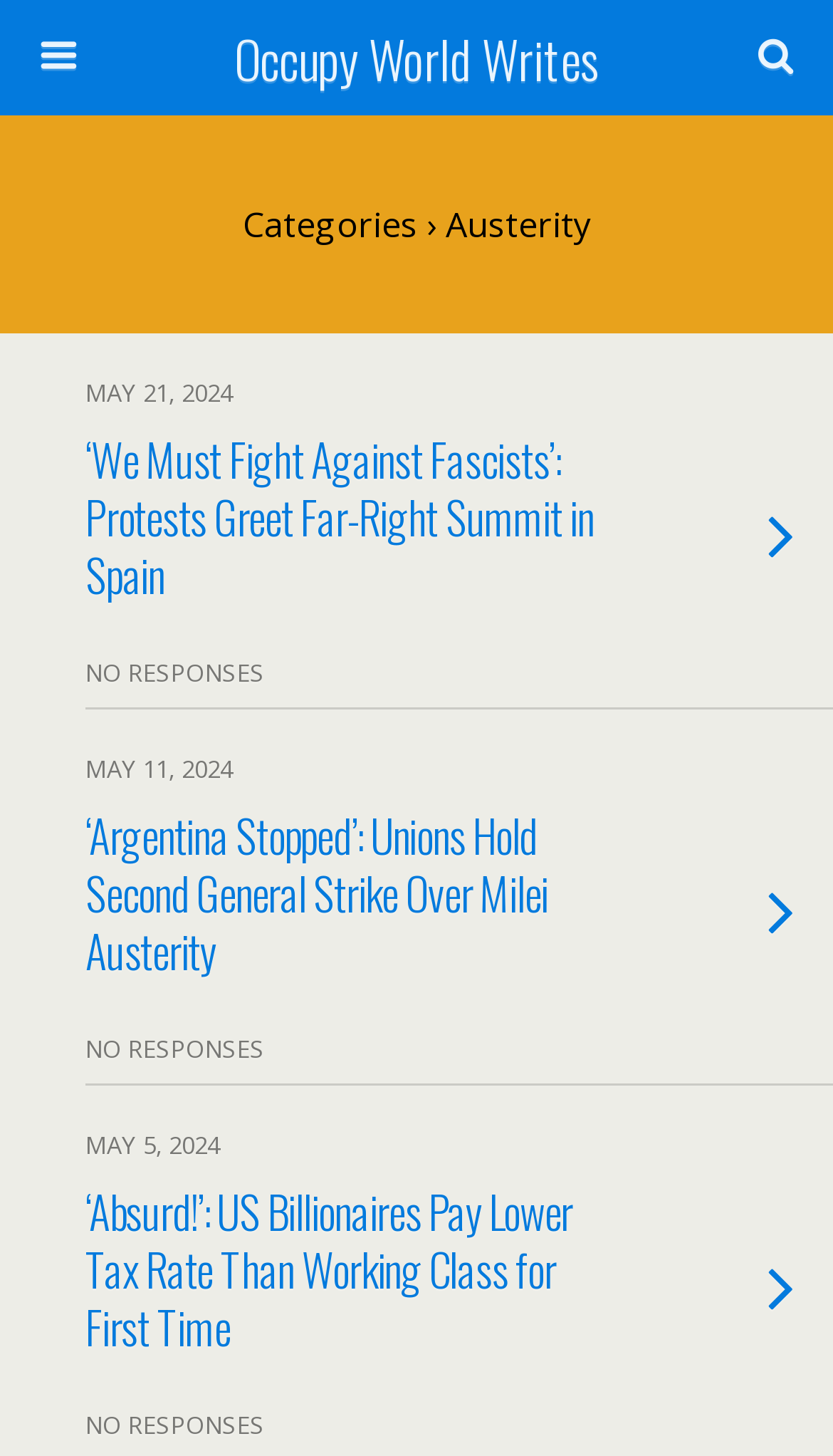Please respond in a single word or phrase: 
What is the text on the top-right corner of the webpage?

Search this website…